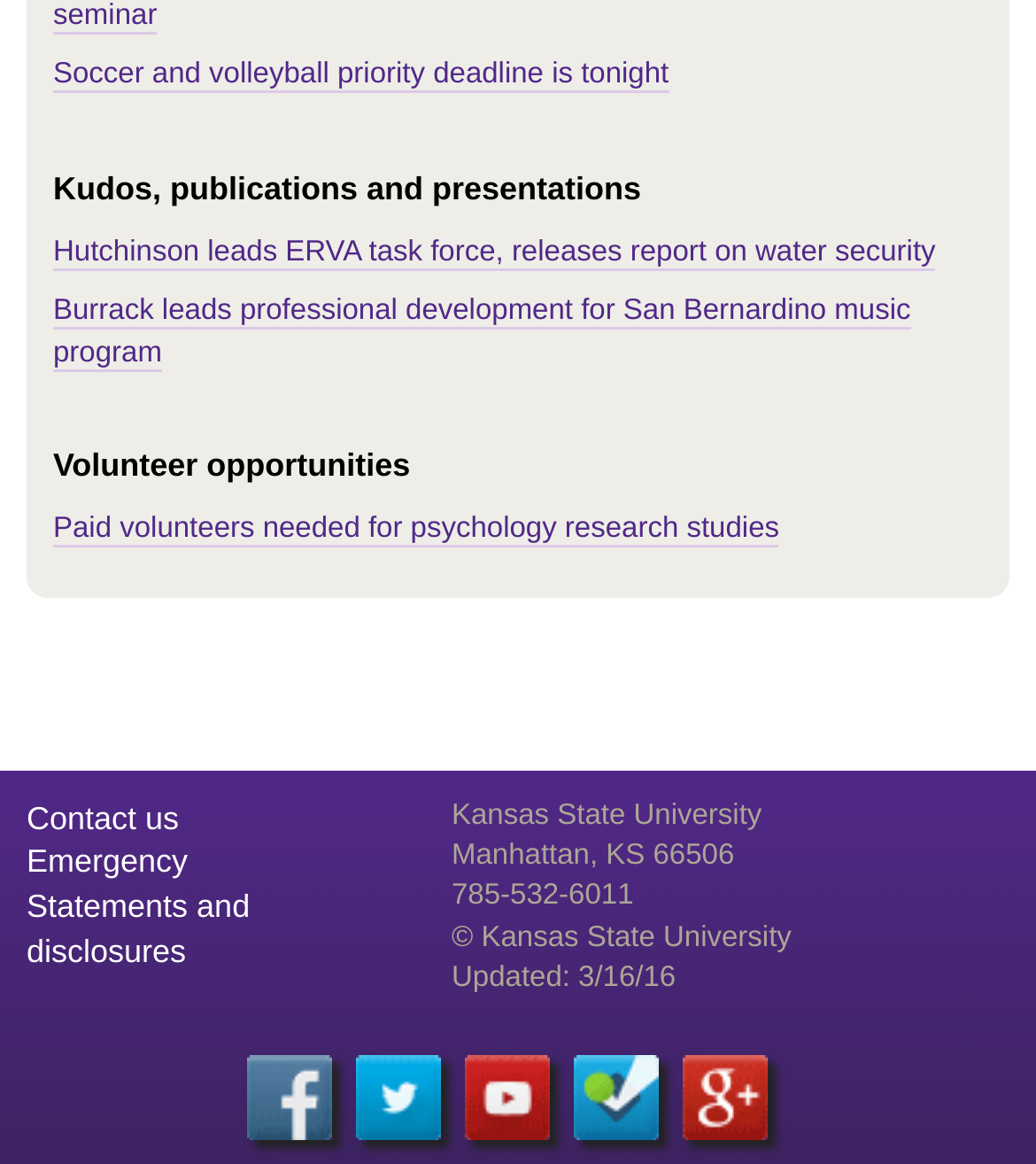Specify the bounding box coordinates of the region I need to click to perform the following instruction: "Read about soccer and volleyball priority deadline". The coordinates must be four float numbers in the range of 0 to 1, i.e., [left, top, right, bottom].

[0.051, 0.051, 0.646, 0.08]